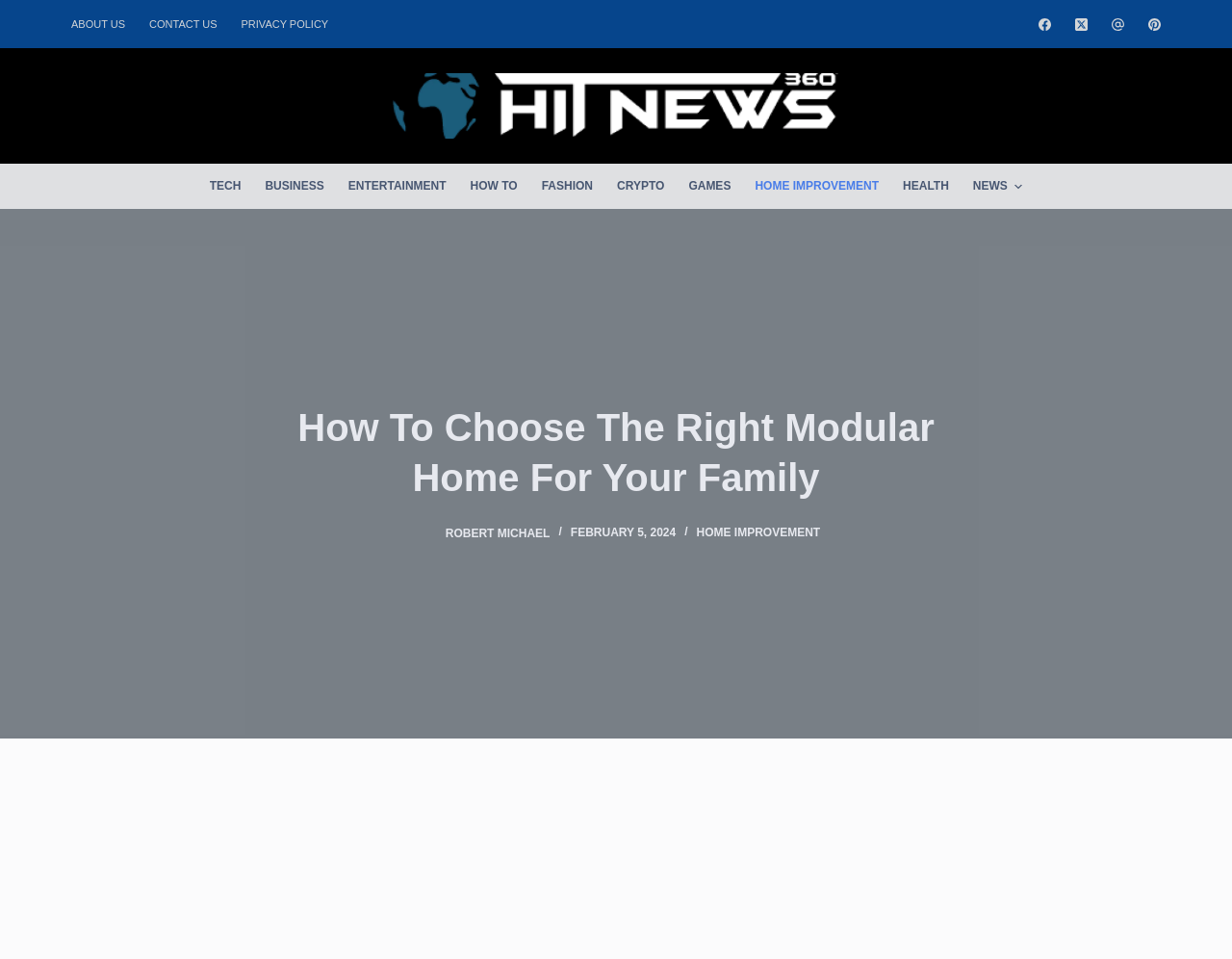Who is the author of the article?
Use the screenshot to answer the question with a single word or phrase.

Robert Michael